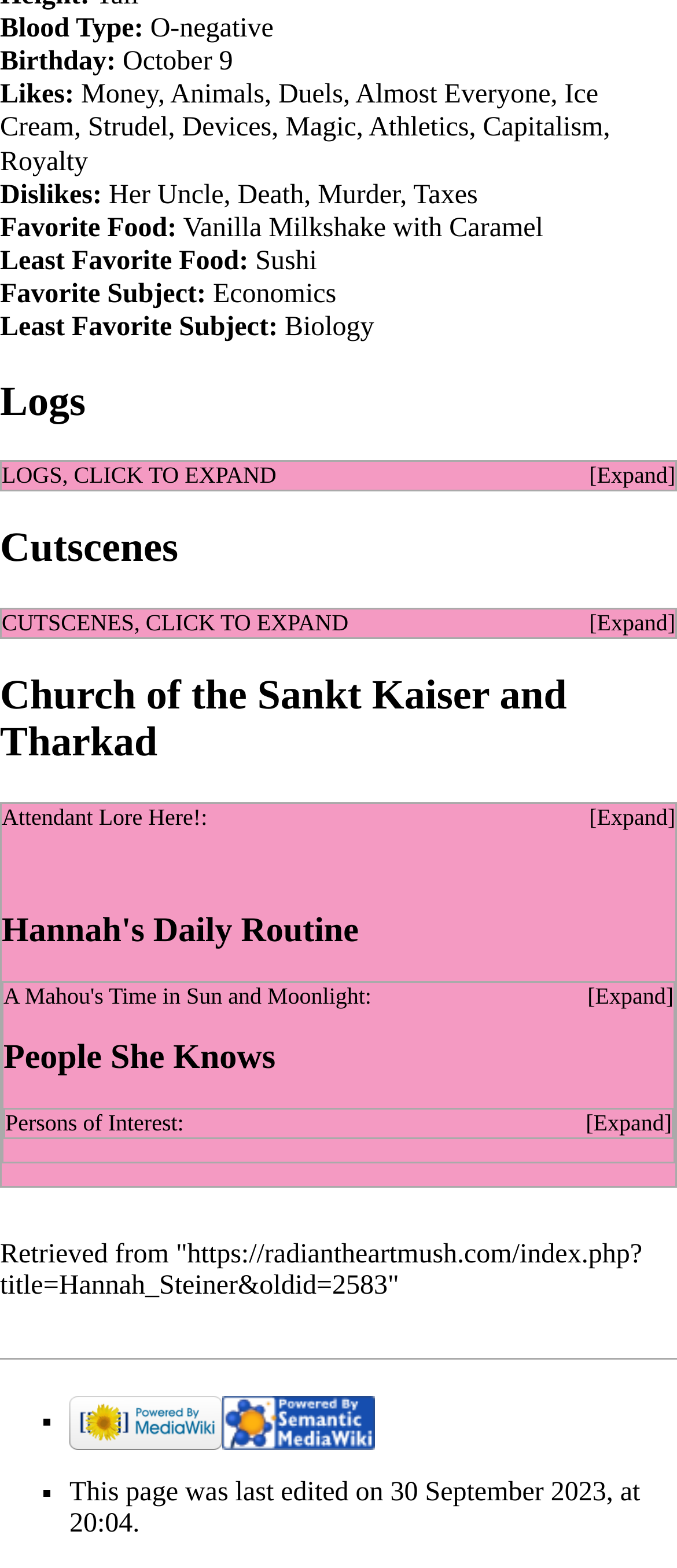Can you determine the bounding box coordinates of the area that needs to be clicked to fulfill the following instruction: "Expand Cutscenes"?

[0.87, 0.389, 0.997, 0.407]